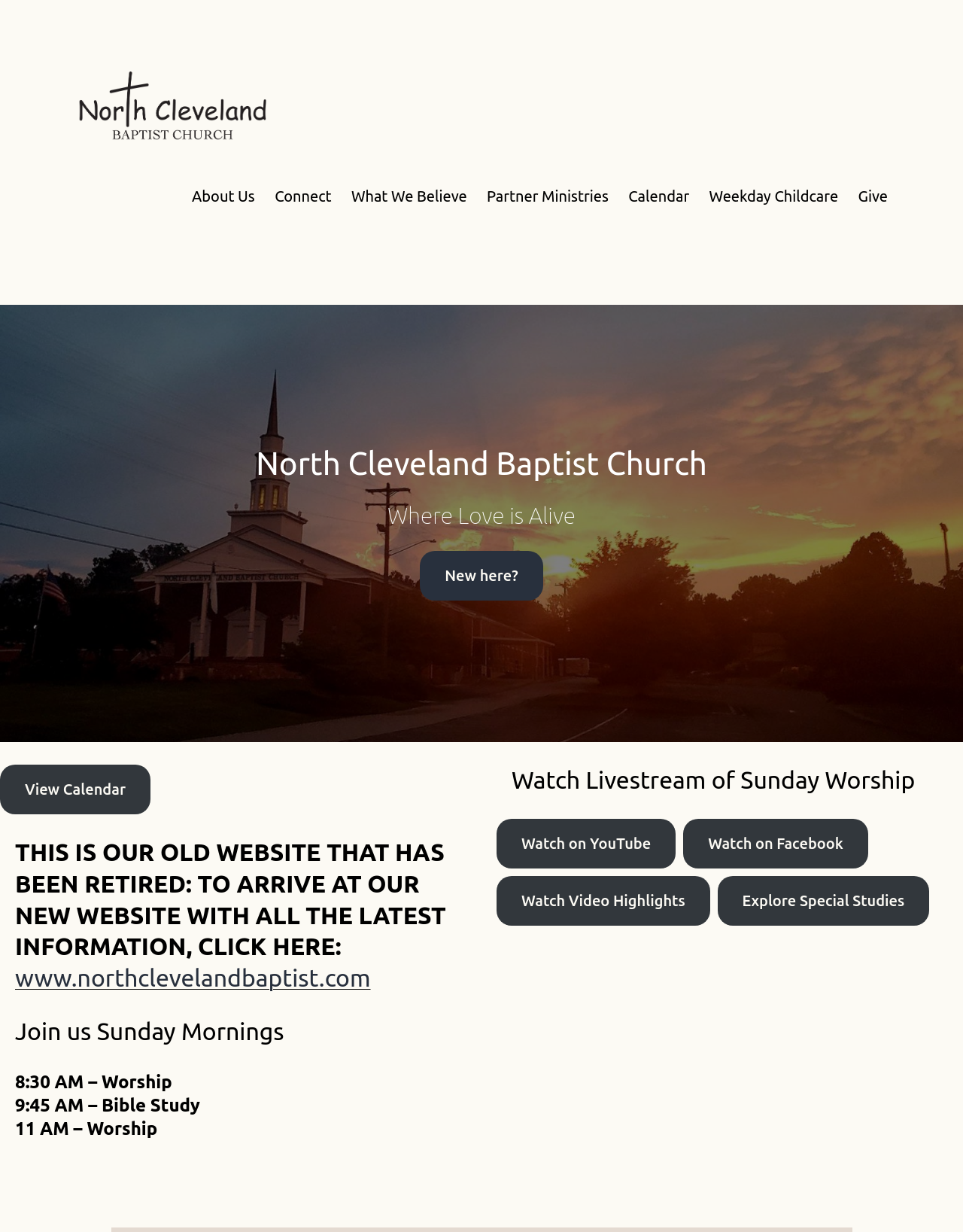Identify the bounding box for the UI element specified in this description: "Partner Ministries". The coordinates must be four float numbers between 0 and 1, formatted as [left, top, right, bottom].

[0.495, 0.144, 0.642, 0.174]